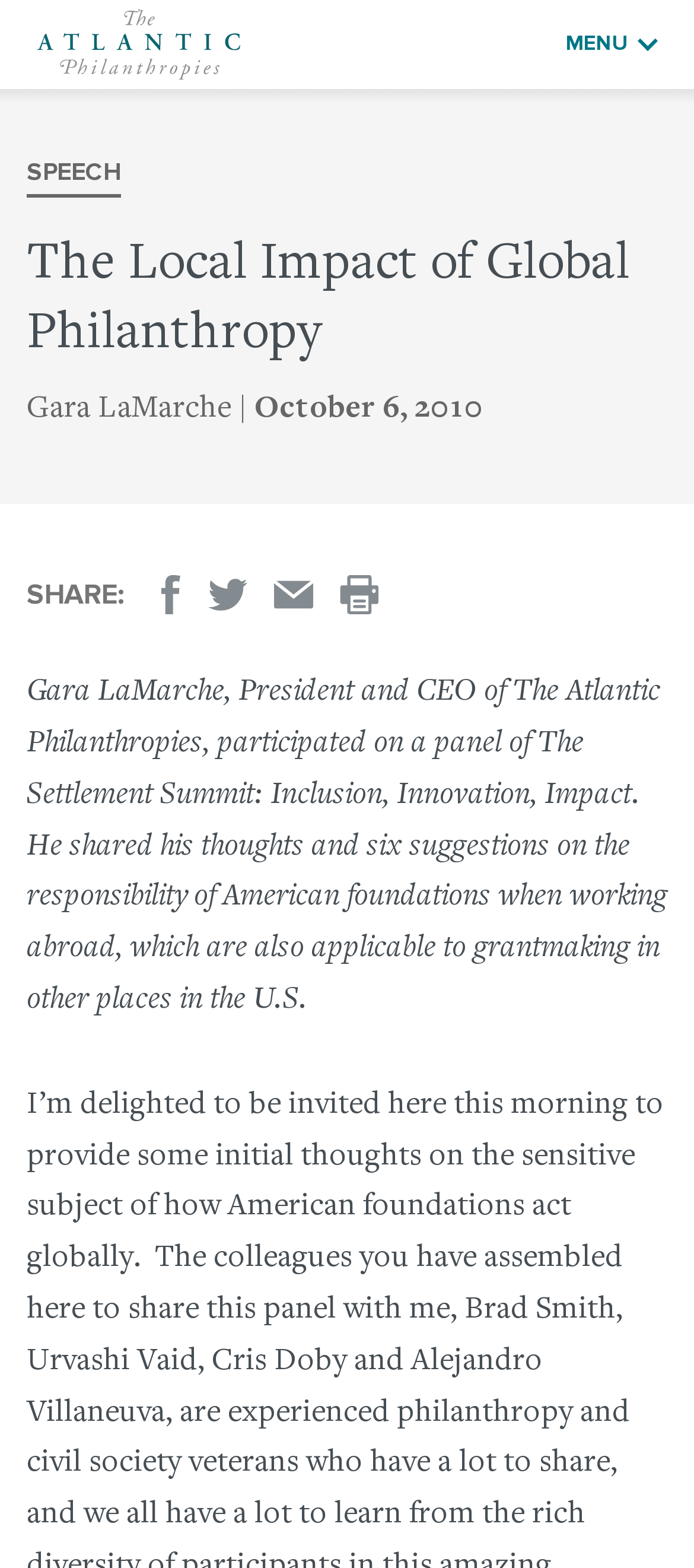What is the date of the speech?
Analyze the image and deliver a detailed answer to the question.

I found the answer by looking at the time element, which contains the text 'October 6, 2010'.